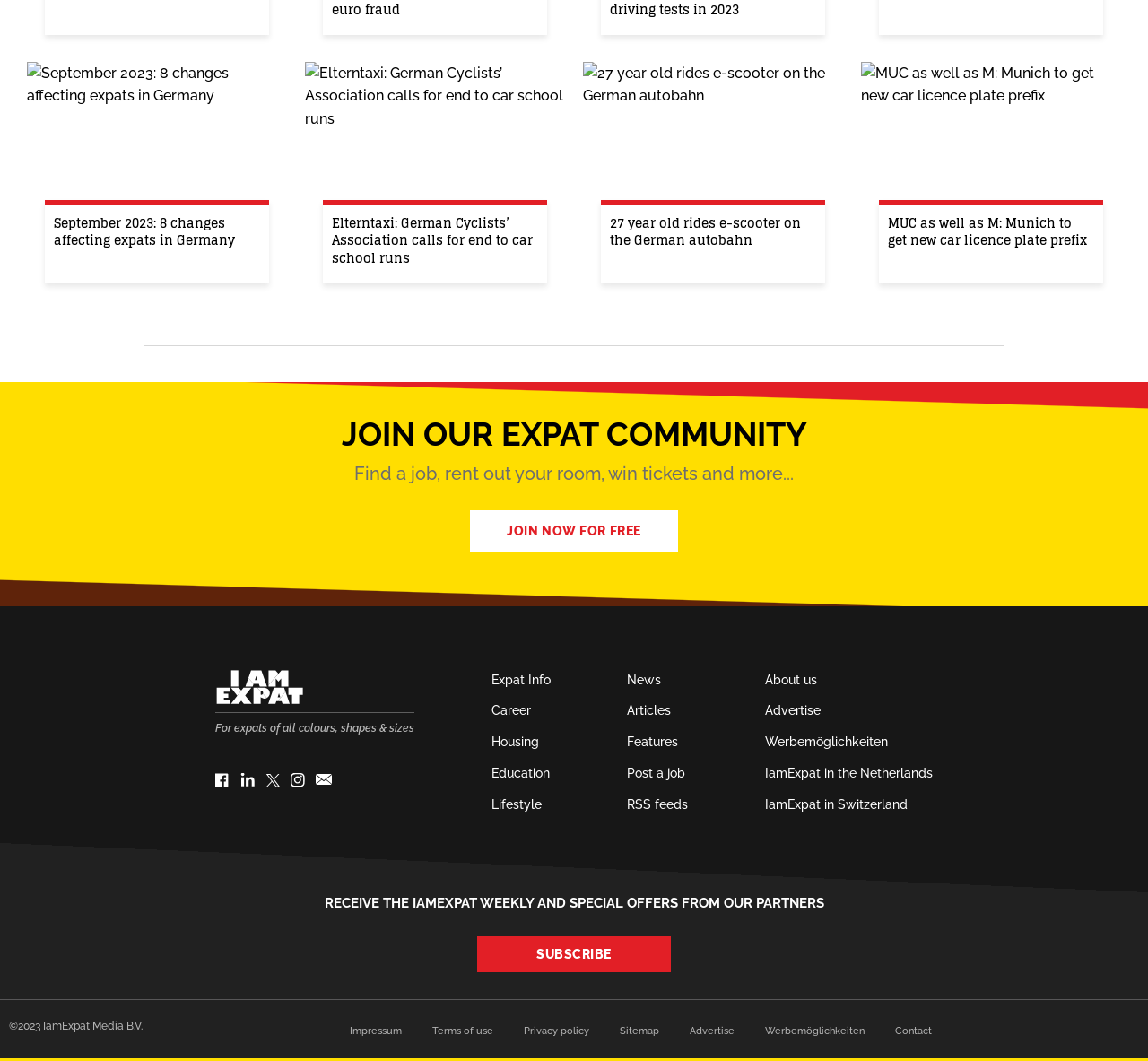Kindly determine the bounding box coordinates of the area that needs to be clicked to fulfill this instruction: "Click on the 'JOIN NOW FOR FREE' button".

[0.41, 0.481, 0.59, 0.52]